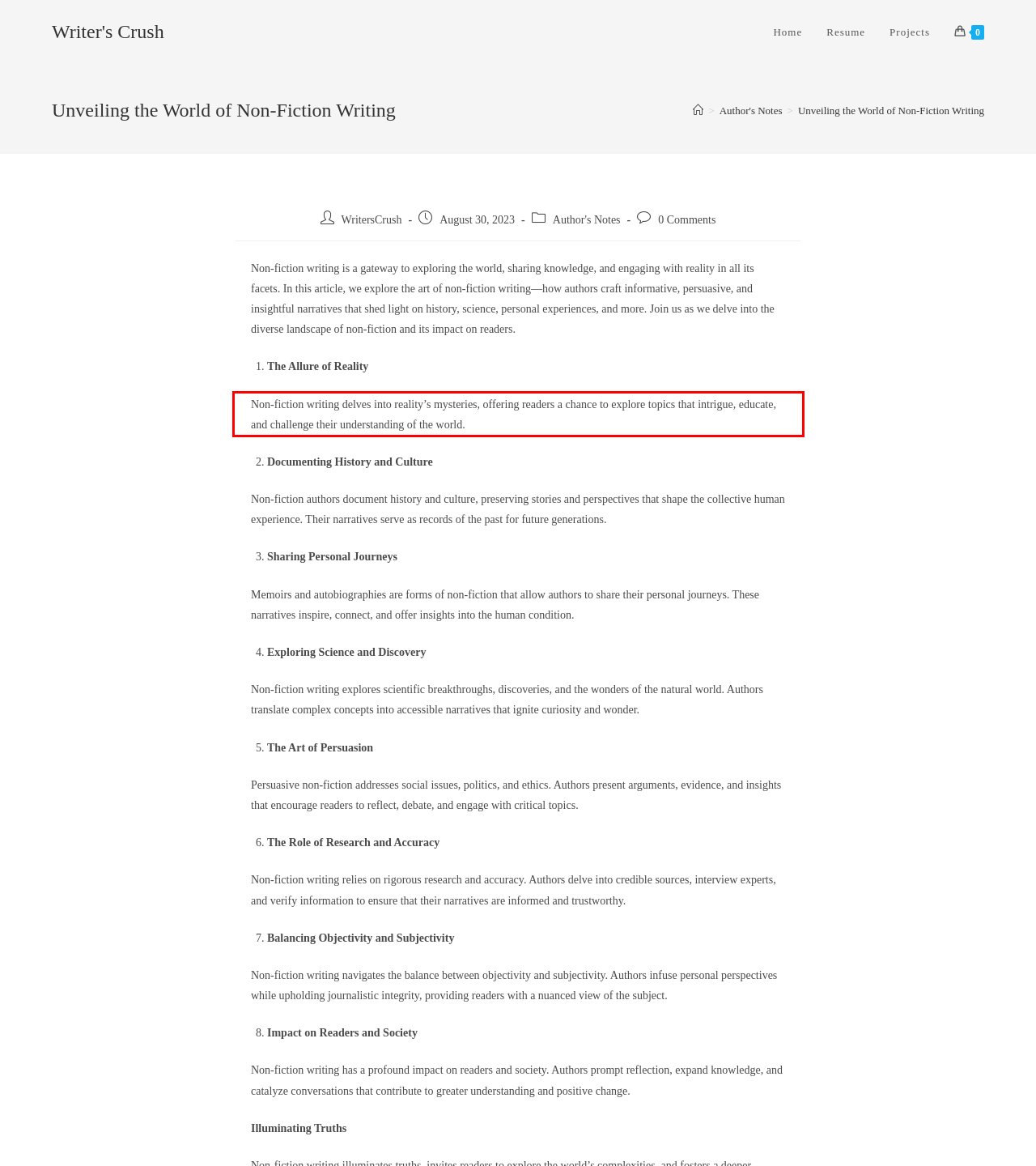Please use OCR to extract the text content from the red bounding box in the provided webpage screenshot.

Non-fiction writing delves into reality’s mysteries, offering readers a chance to explore topics that intrigue, educate, and challenge their understanding of the world.